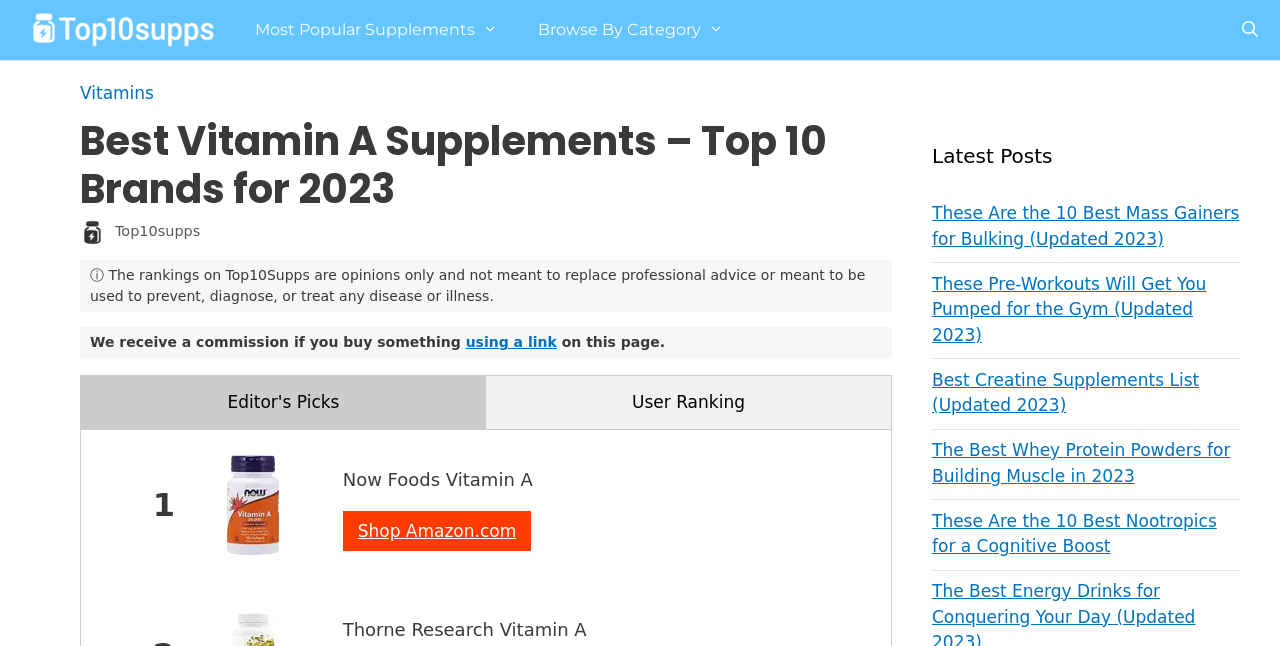What is the category of the latest posts section?
Ensure your answer is thorough and detailed.

The latest posts section contains links to articles with titles related to health and fitness, such as 'Best Mass Gainers for Bulking' and 'Best Whey Protein Powders for Building Muscle', indicating that the category of the latest posts section is health and fitness.